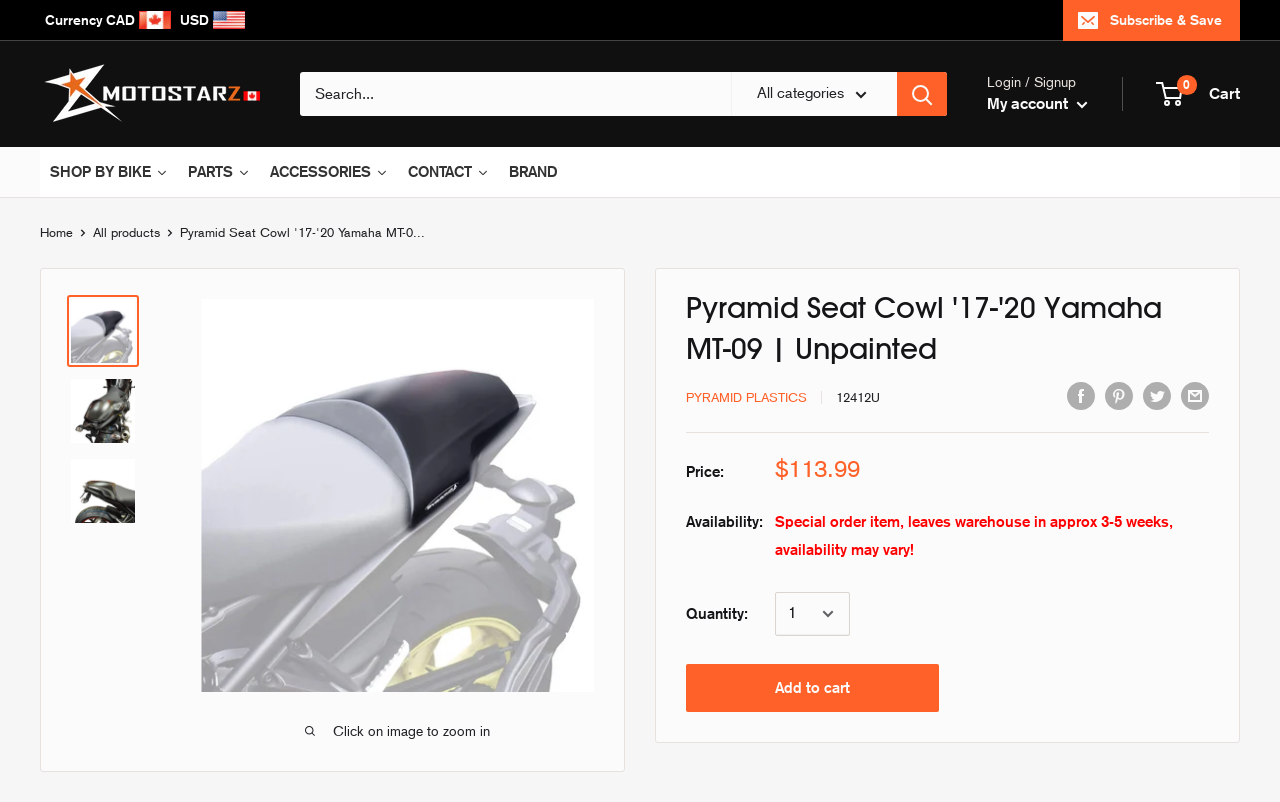Show me the bounding box coordinates of the clickable region to achieve the task as per the instruction: "Switch to USD currency".

[0.141, 0.005, 0.191, 0.045]